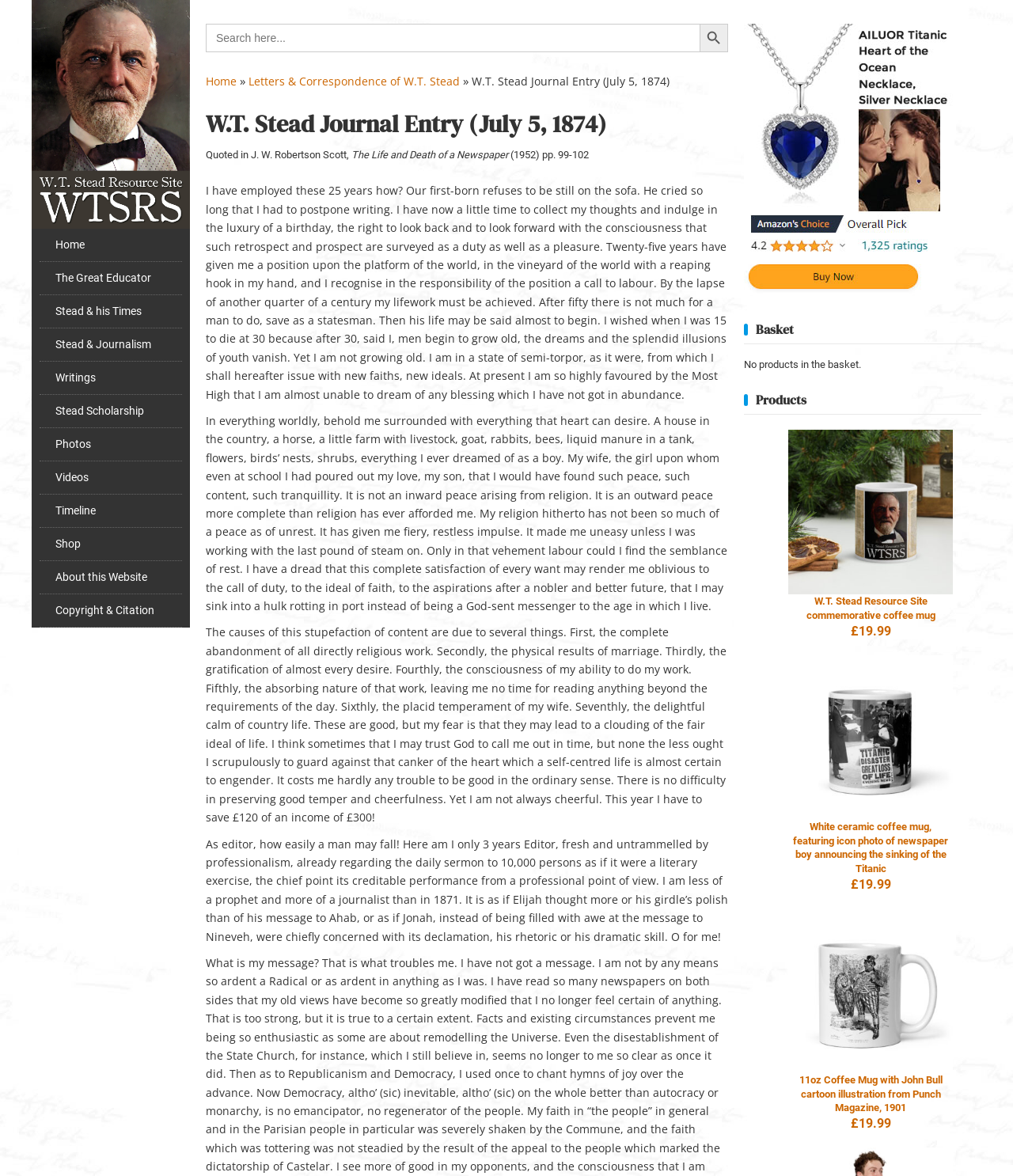Could you specify the bounding box coordinates for the clickable section to complete the following instruction: "Buy W.T. Stead Resource Site commemorative coffee mug"?

[0.778, 0.366, 0.941, 0.53]